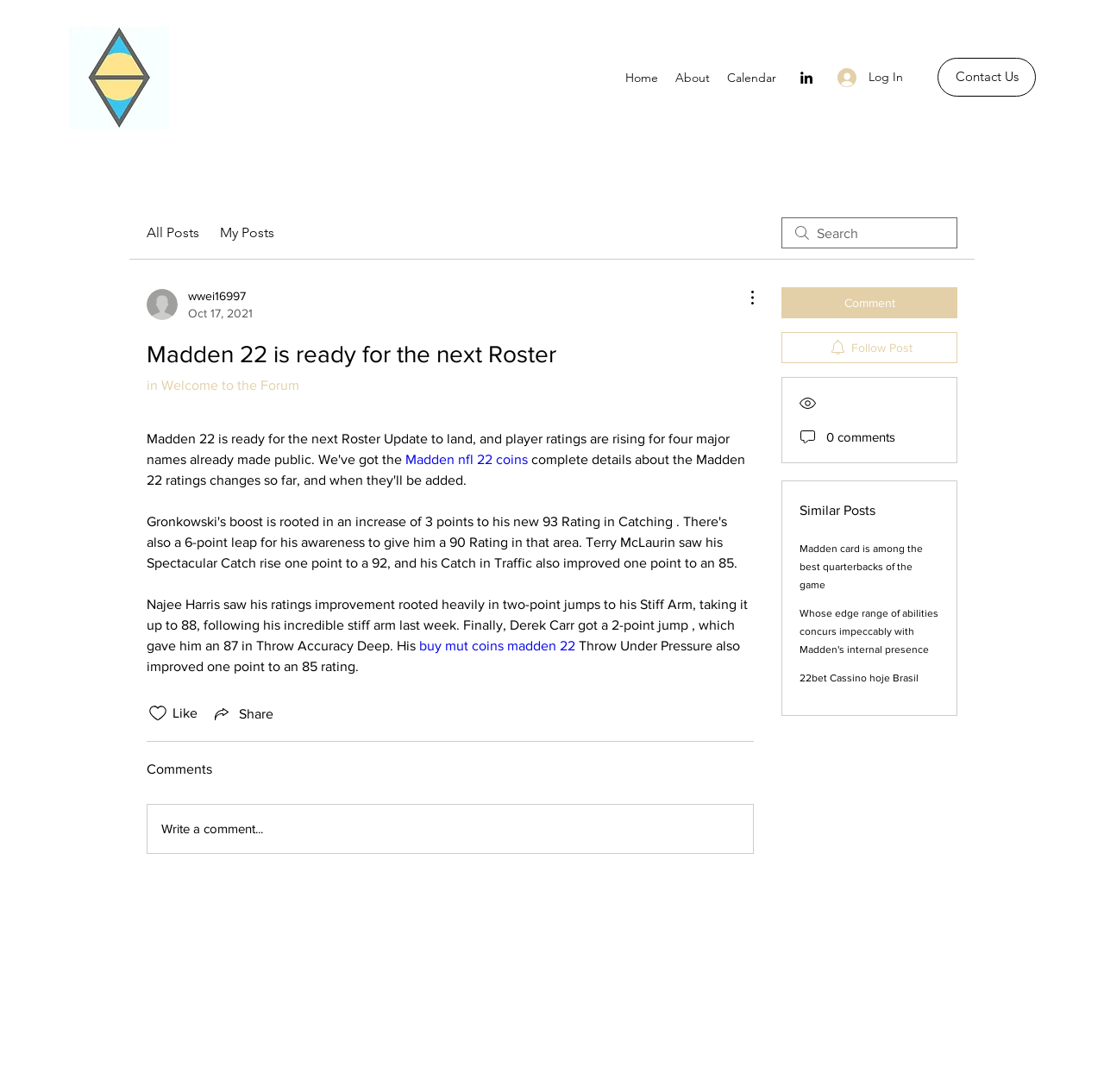What is the topic of the article on this webpage?
Using the visual information, answer the question in a single word or phrase.

Madden NFL 22 player ratings